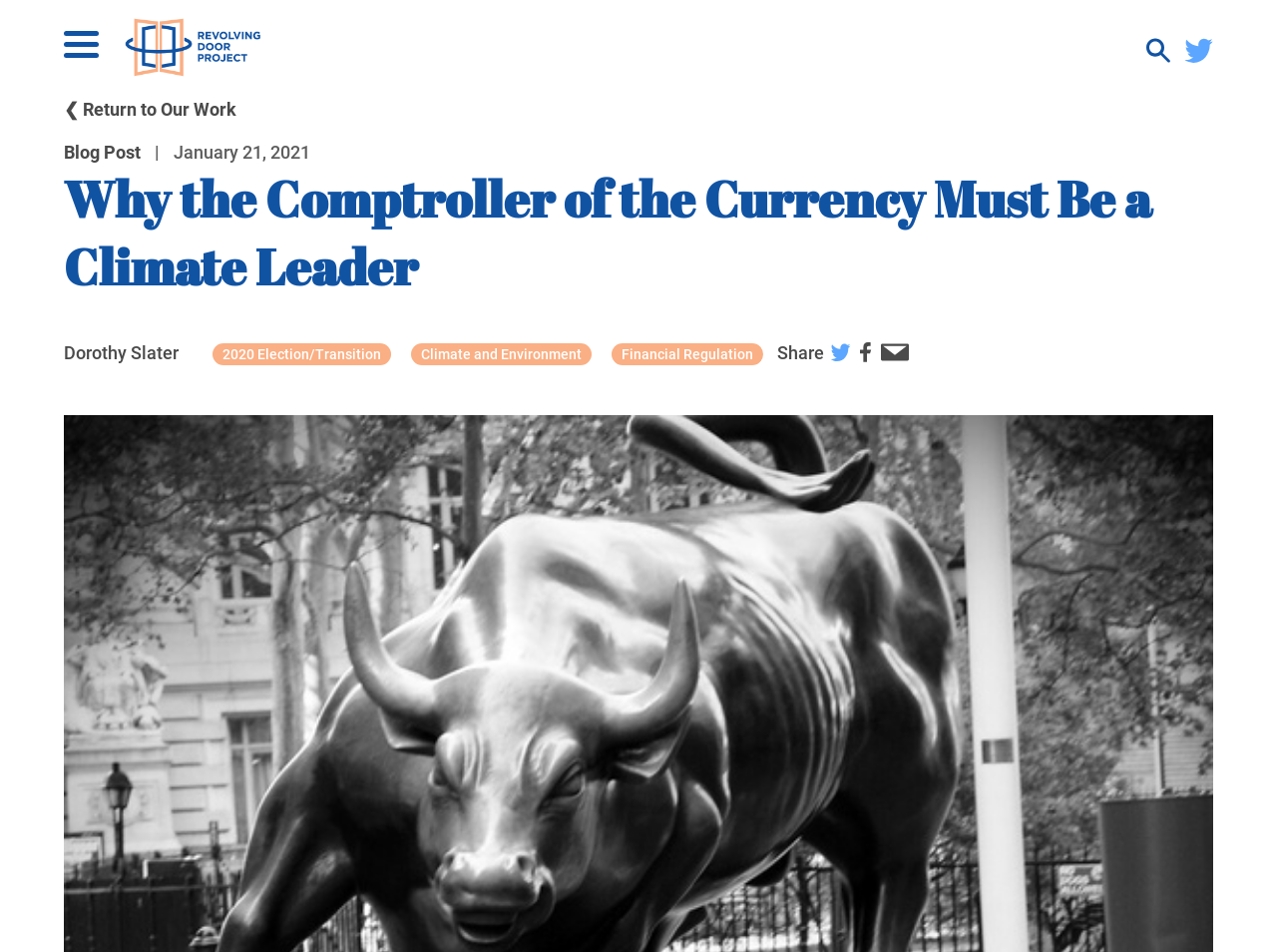Please determine the bounding box coordinates for the element that should be clicked to follow these instructions: "Visit the blog post".

[0.05, 0.149, 0.11, 0.171]